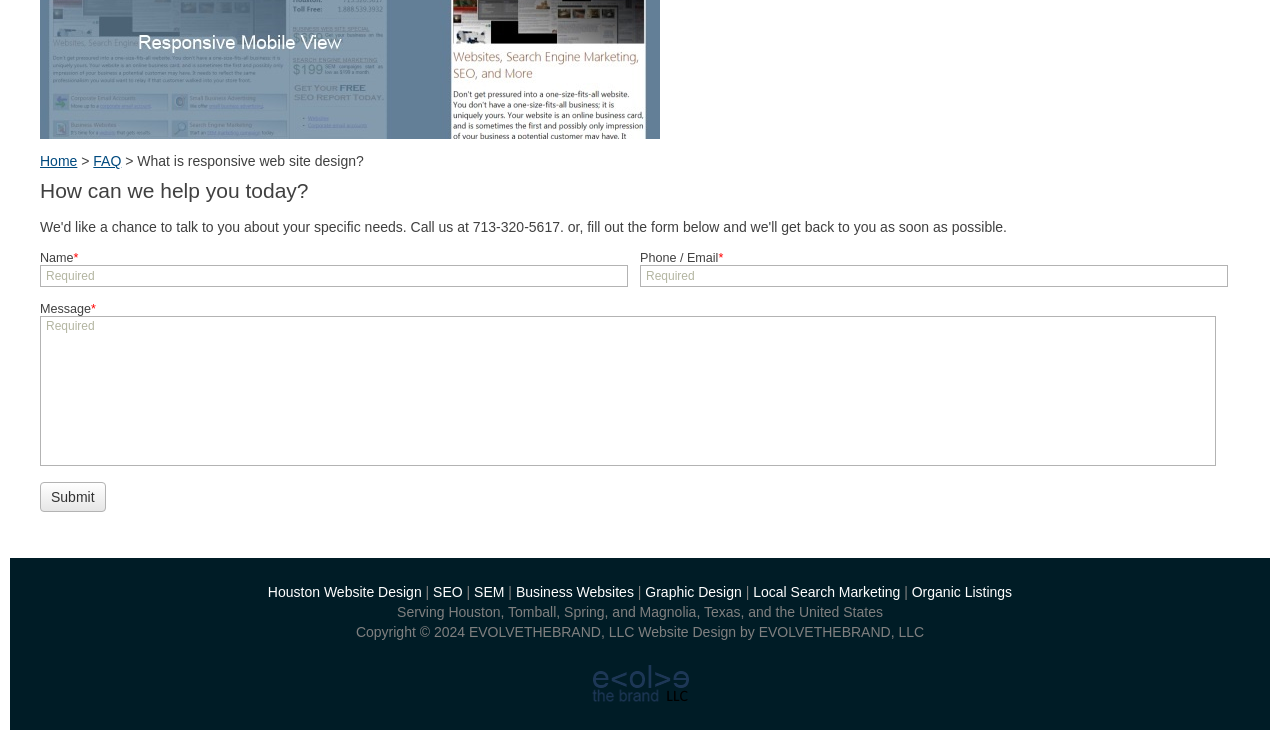Determine the bounding box for the UI element as described: "Houston Website Design". The coordinates should be represented as four float numbers between 0 and 1, formatted as [left, top, right, bottom].

[0.209, 0.789, 0.329, 0.811]